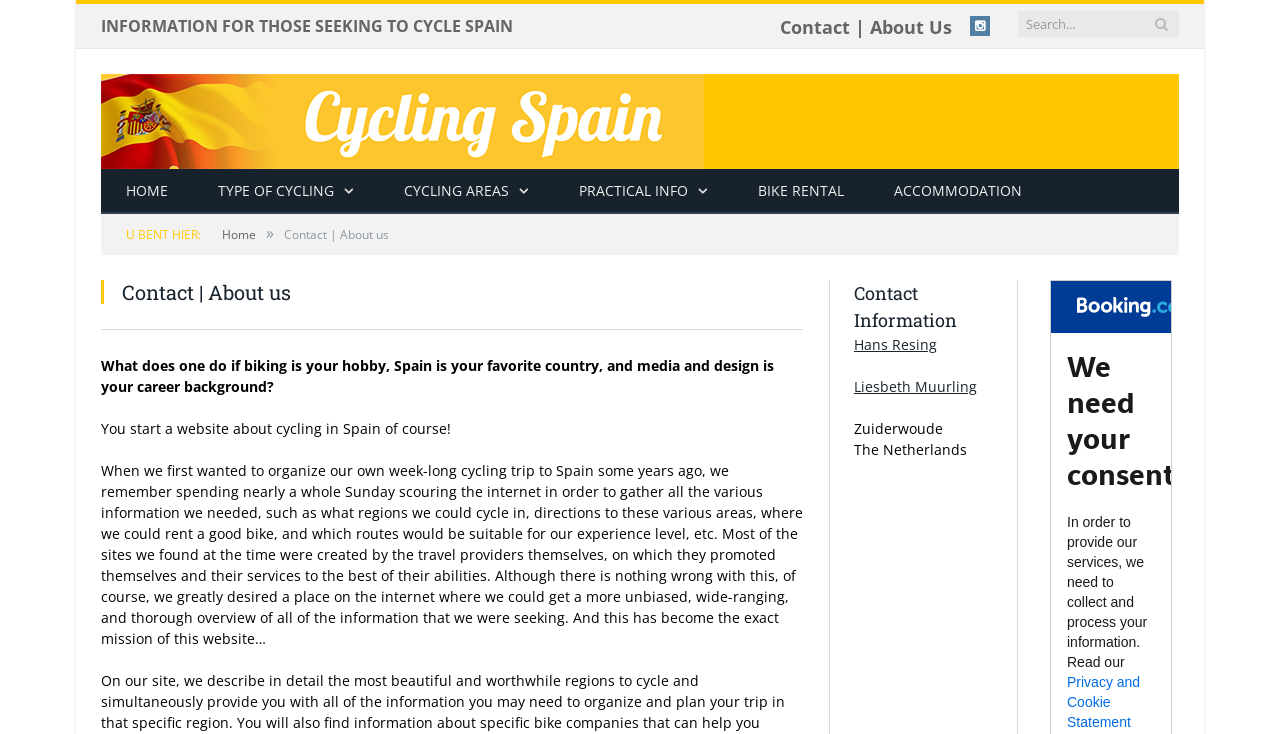Using the image as a reference, answer the following question in as much detail as possible:
What is the name of the person who created this website?

I found the name of the person who created this website by looking at the link 'Hans Resing' under the 'Contact Information' heading.